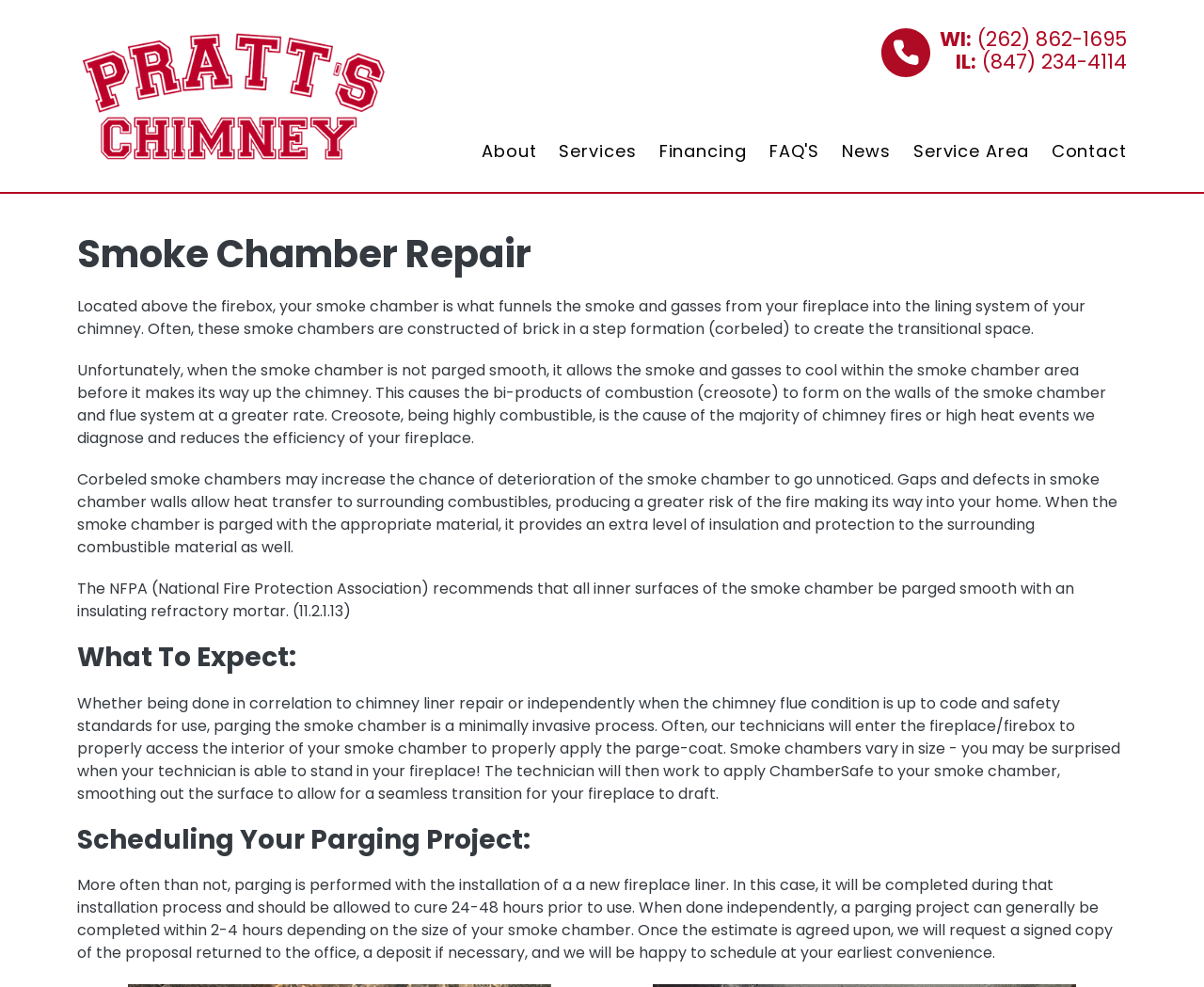How long does a parging project typically take?
Look at the screenshot and give a one-word or phrase answer.

2-4 hours